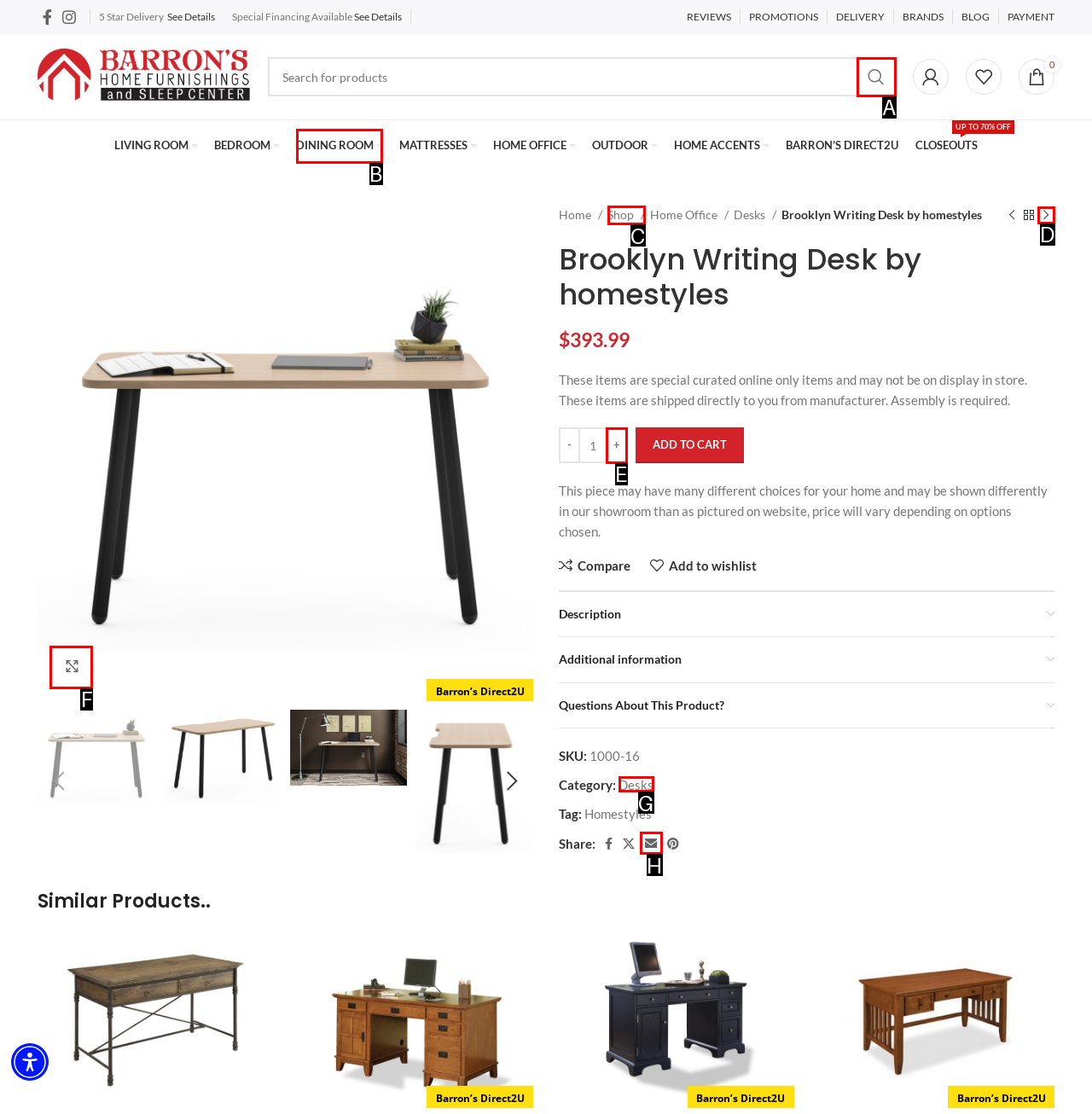Determine the letter of the element to click to accomplish this task: Click the link to learn more about pilates. Respond with the letter.

None